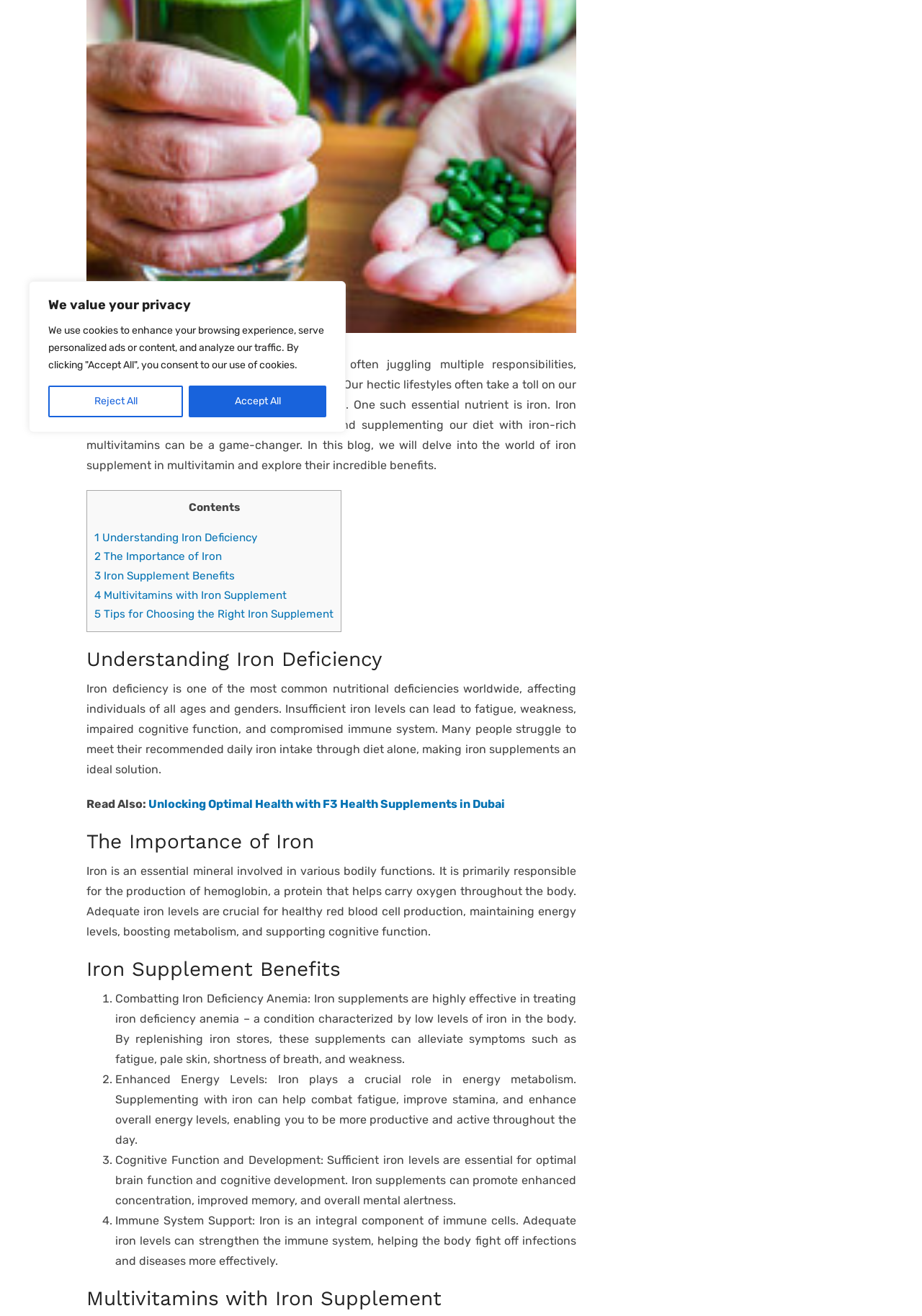Please specify the bounding box coordinates in the format (top-left x, top-left y, bottom-right x, bottom-right y), with values ranging from 0 to 1. Identify the bounding box for the UI component described as follows: 3 Iron Supplement Benefits

[0.102, 0.433, 0.255, 0.442]